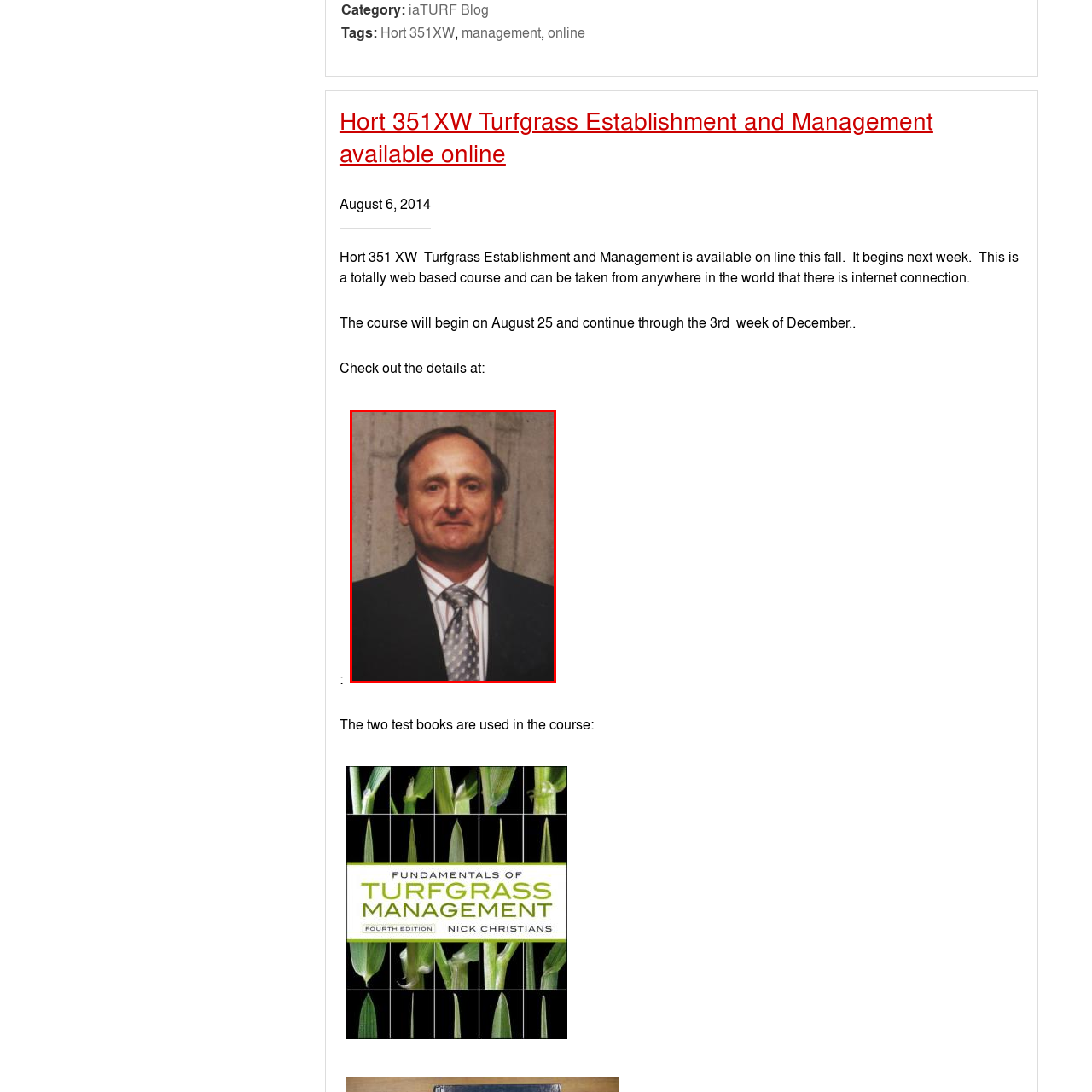Generate an in-depth caption for the image enclosed by the red boundary.

The image features a professional-looking individual in formal attire, specifically a dark suit and a light-colored tie with a subtle pattern. The person appears to be posing for a portrait in a neutral-setting background, suggesting a formal occasion or a professional profile. This image could be associated with educational or academic contexts, as indicated by the surrounding text discussing a course titled "Hort 351 XW Turfgrass Establishment and Management," which is available online. The course information conveys that it begins on August 25 and will run through mid-December, highlighting its completely web-based format accessible from anywhere with an internet connection.